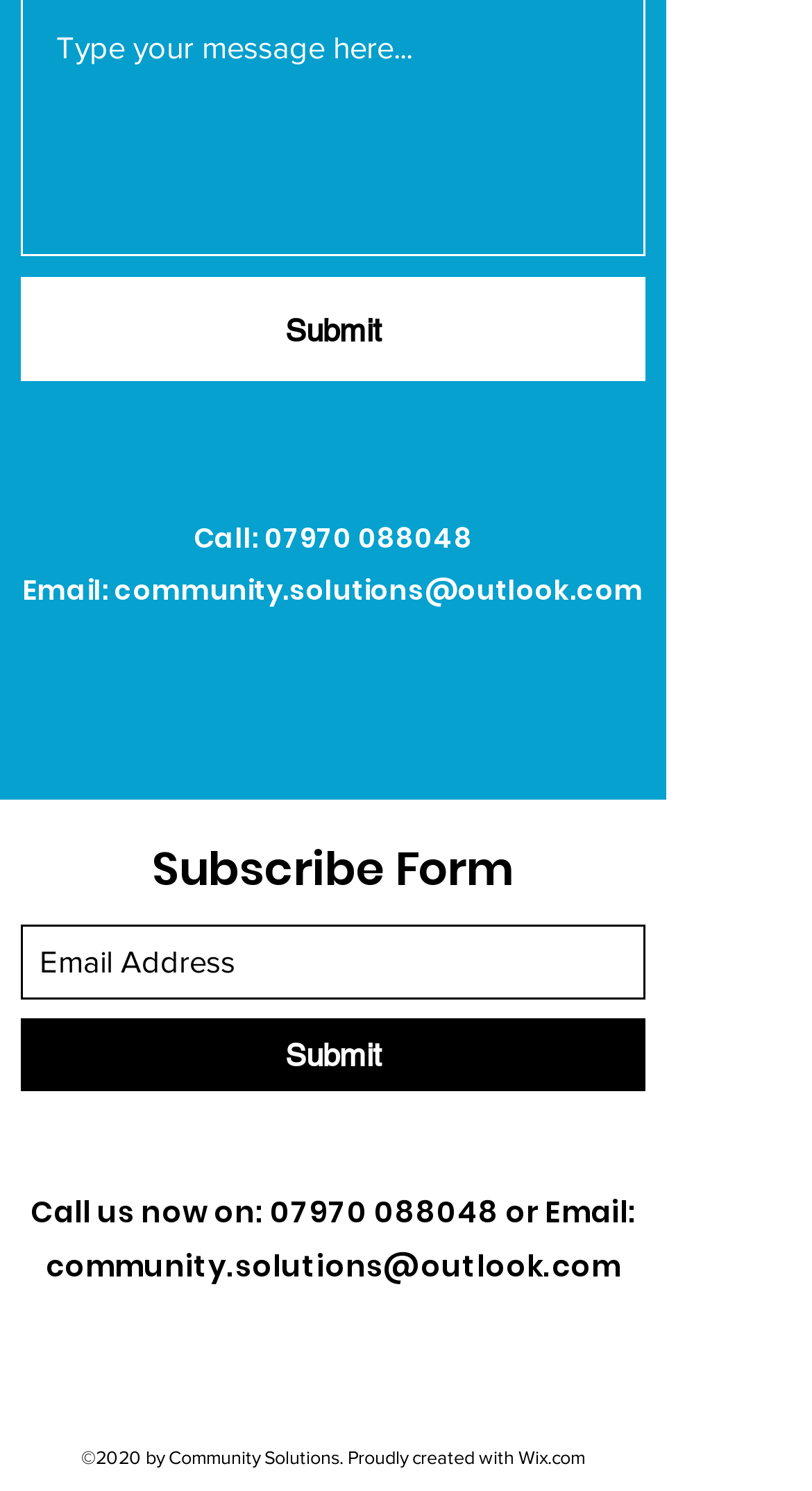What is the phone number to call?
Using the details from the image, give an elaborate explanation to answer the question.

I found the phone number by looking at the StaticText element 'Call:' and the link element next to it, which contains the phone number.